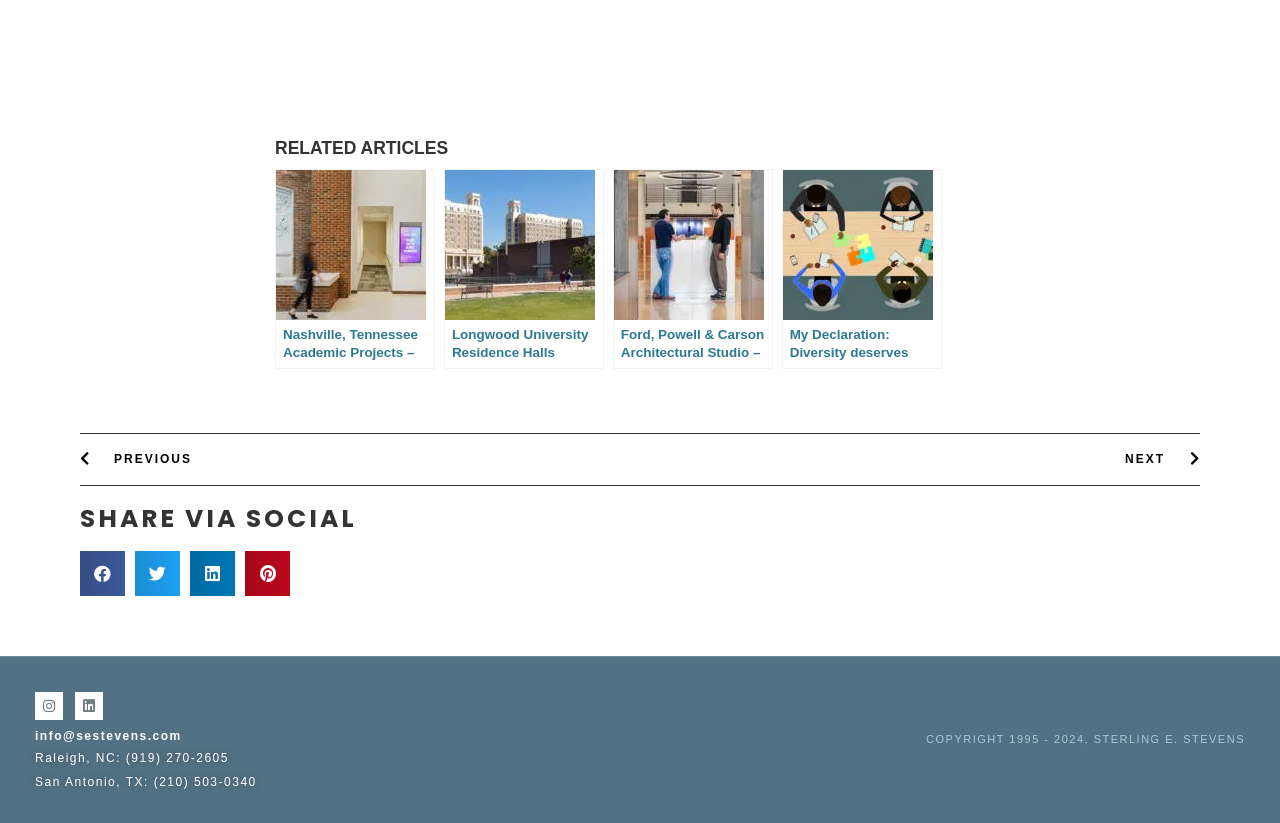How many phone numbers are listed?
Refer to the image and offer an in-depth and detailed answer to the question.

I examined the heading element with ID 123 and found two phone numbers: '(919) 270-2605' and '(210) 503-0340'. Therefore, there are 2 phone numbers listed.